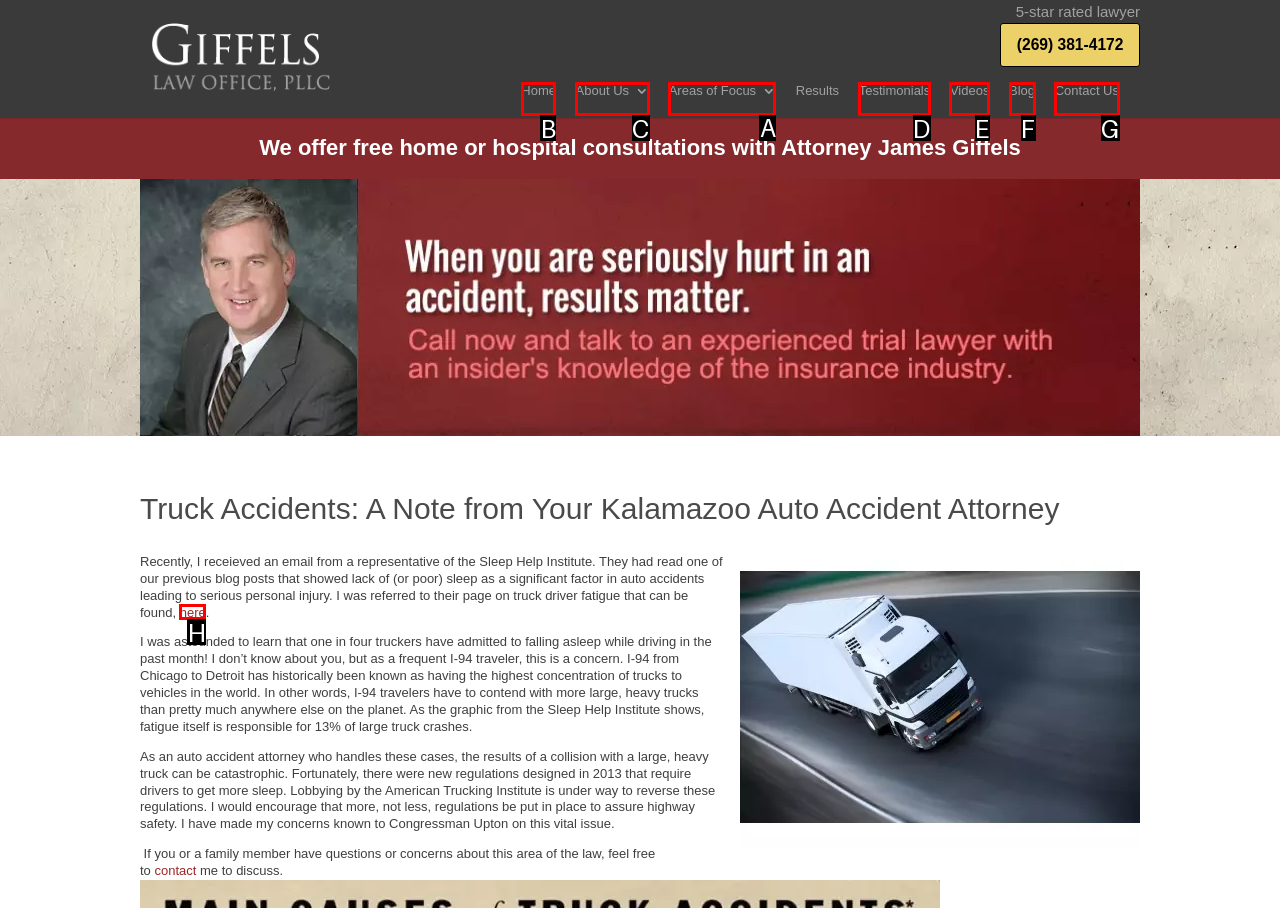Select the letter of the element you need to click to complete this task: Read about areas of focus
Answer using the letter from the specified choices.

A